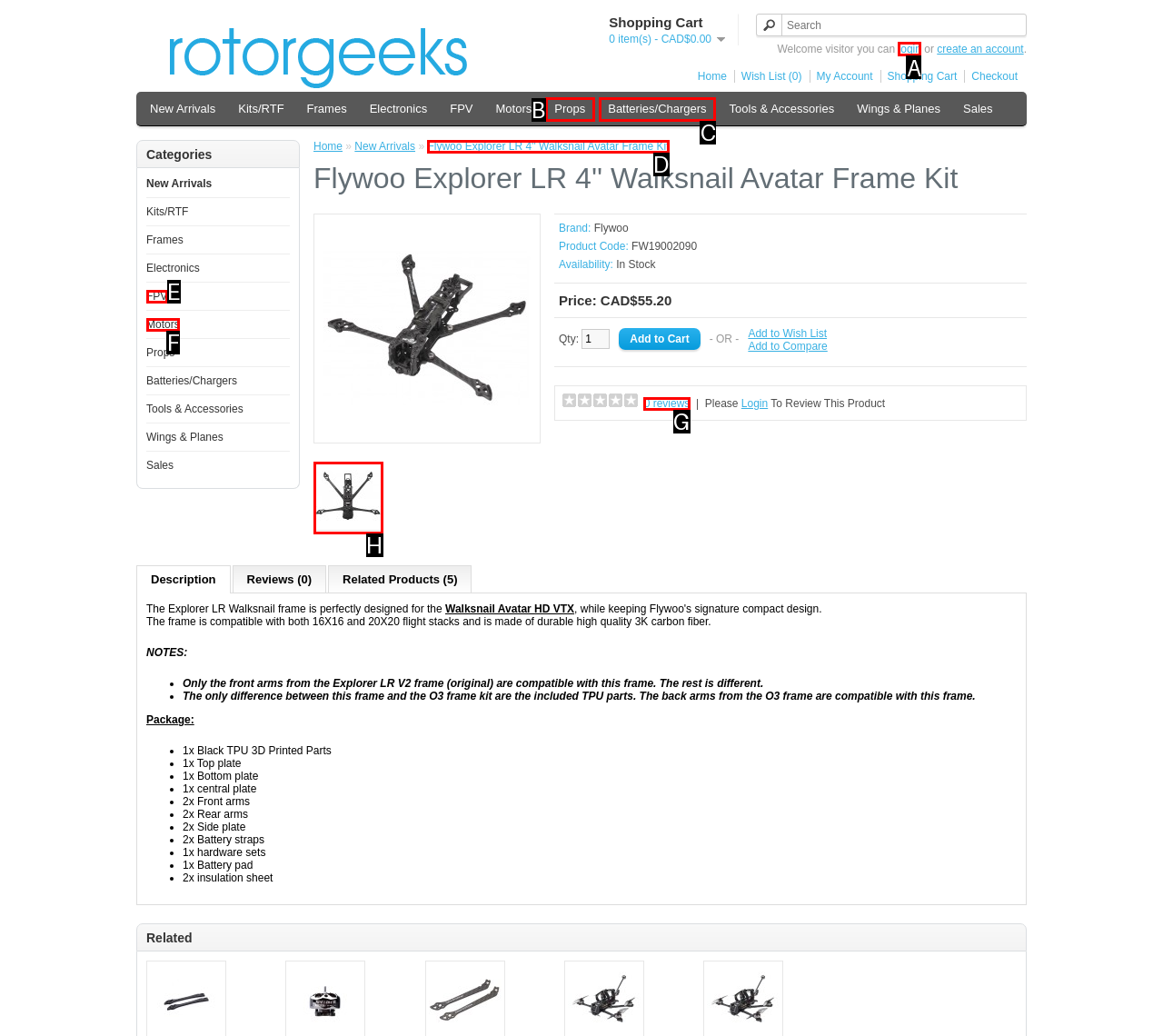Tell me which letter I should select to achieve the following goal: Login to your account
Answer with the corresponding letter from the provided options directly.

A